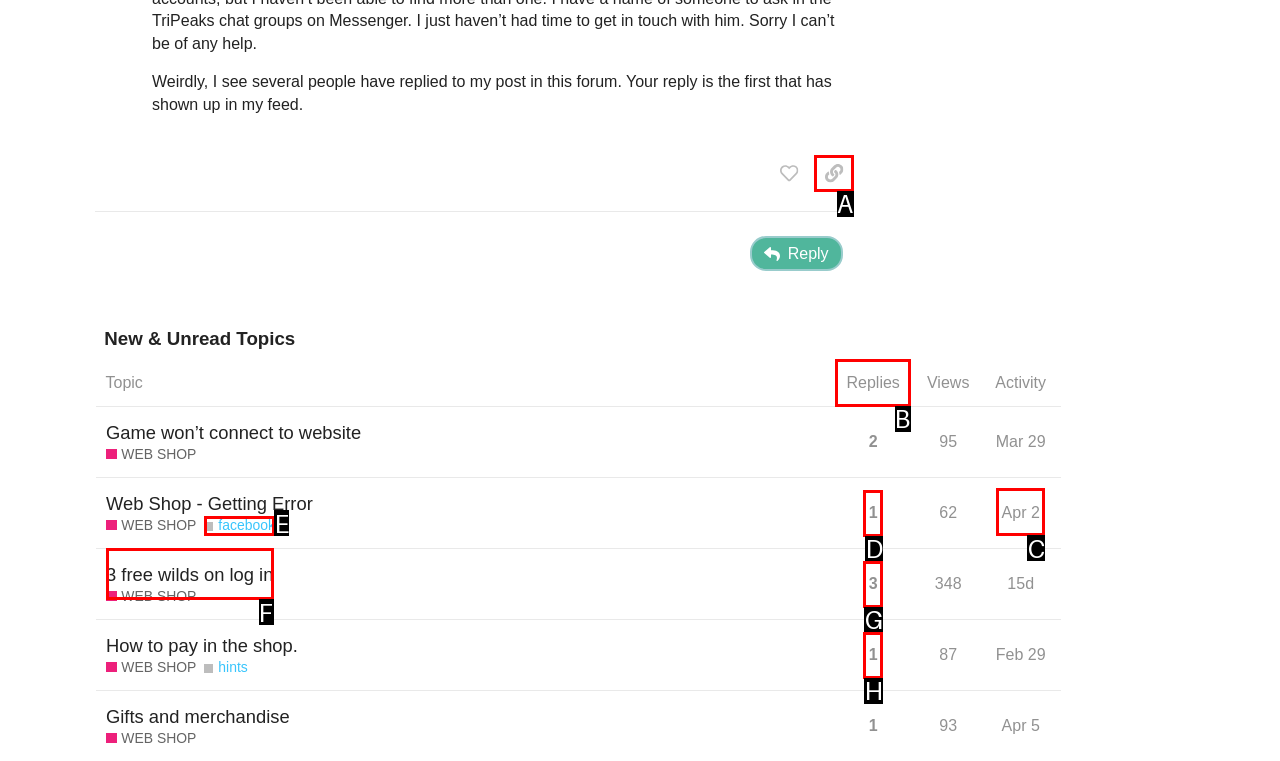Point out which UI element to click to complete this task: Sort by replies
Answer with the letter corresponding to the right option from the available choices.

B